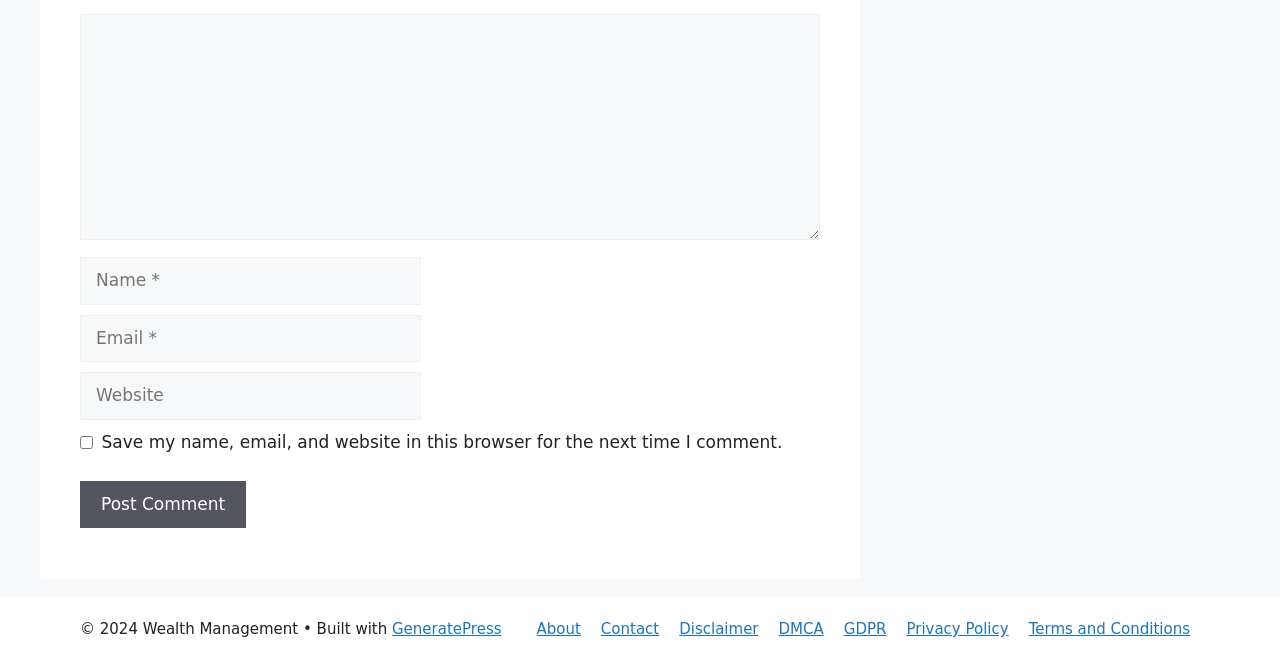What is the text of the copyright notice?
Using the visual information from the image, give a one-word or short-phrase answer.

2024 Wealth Management